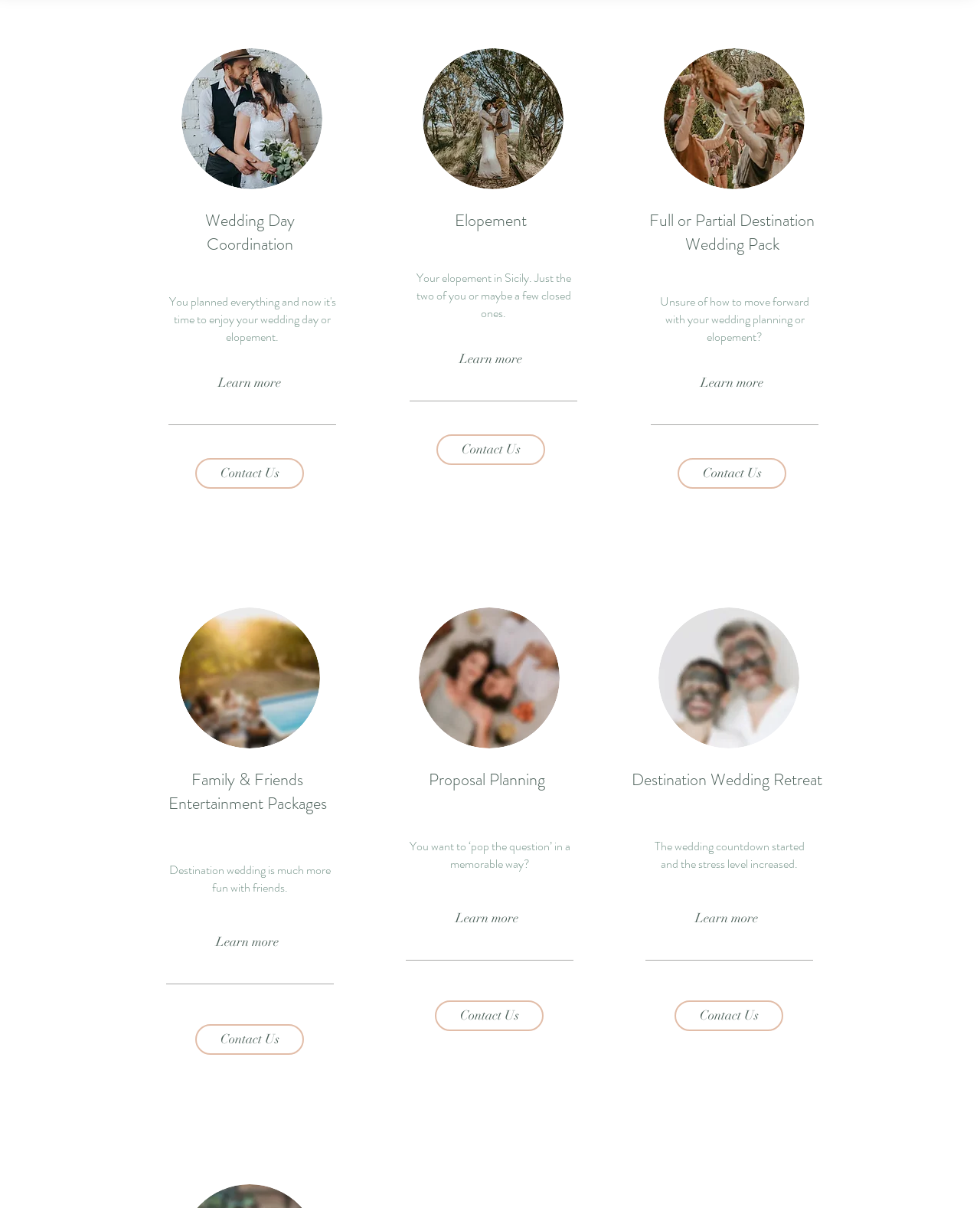Locate the bounding box coordinates of the clickable area needed to fulfill the instruction: "Discover destination wedding retreat options".

[0.694, 0.749, 0.788, 0.771]